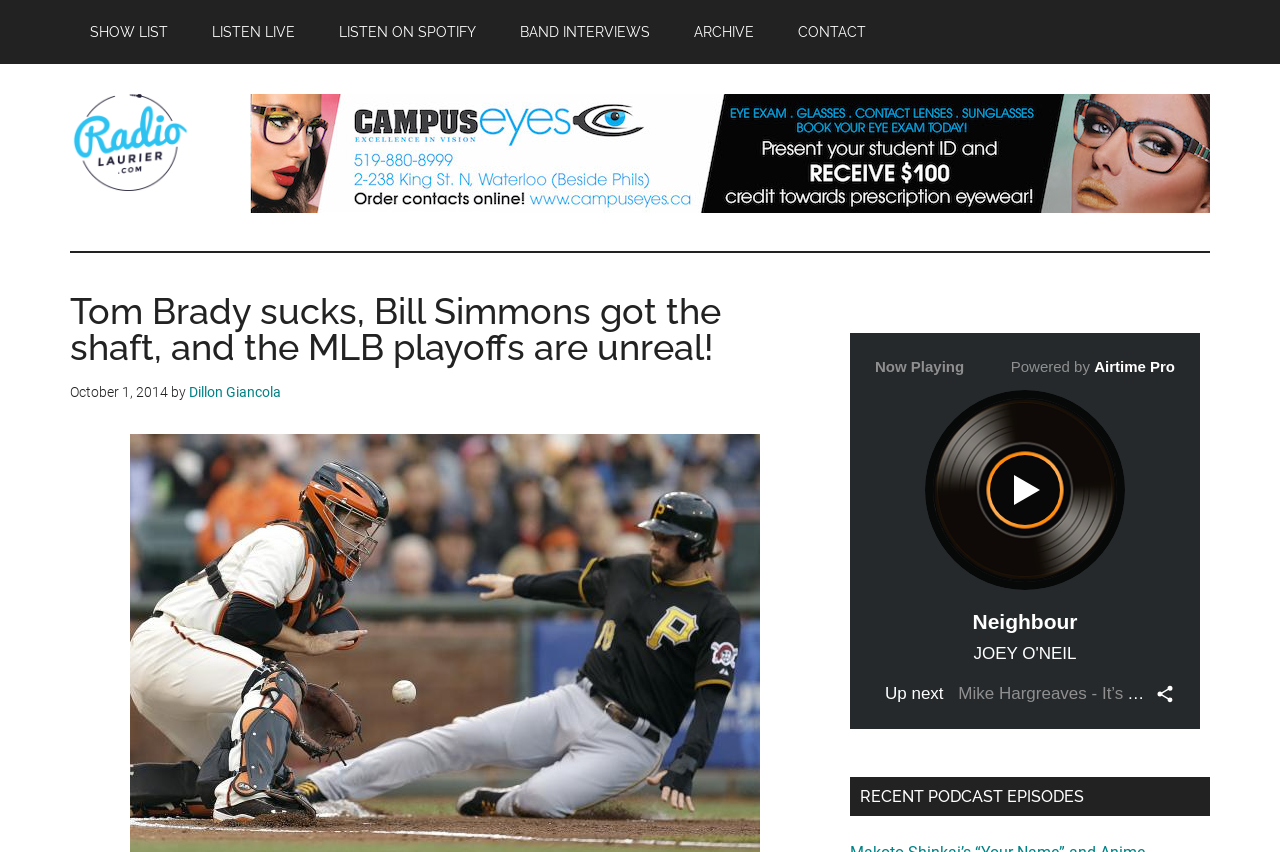Please provide a detailed answer to the question below by examining the image:
What is the date of the article?

I found the answer by looking at the header section of the article, where I saw a time element with the text 'October 1, 2014'.